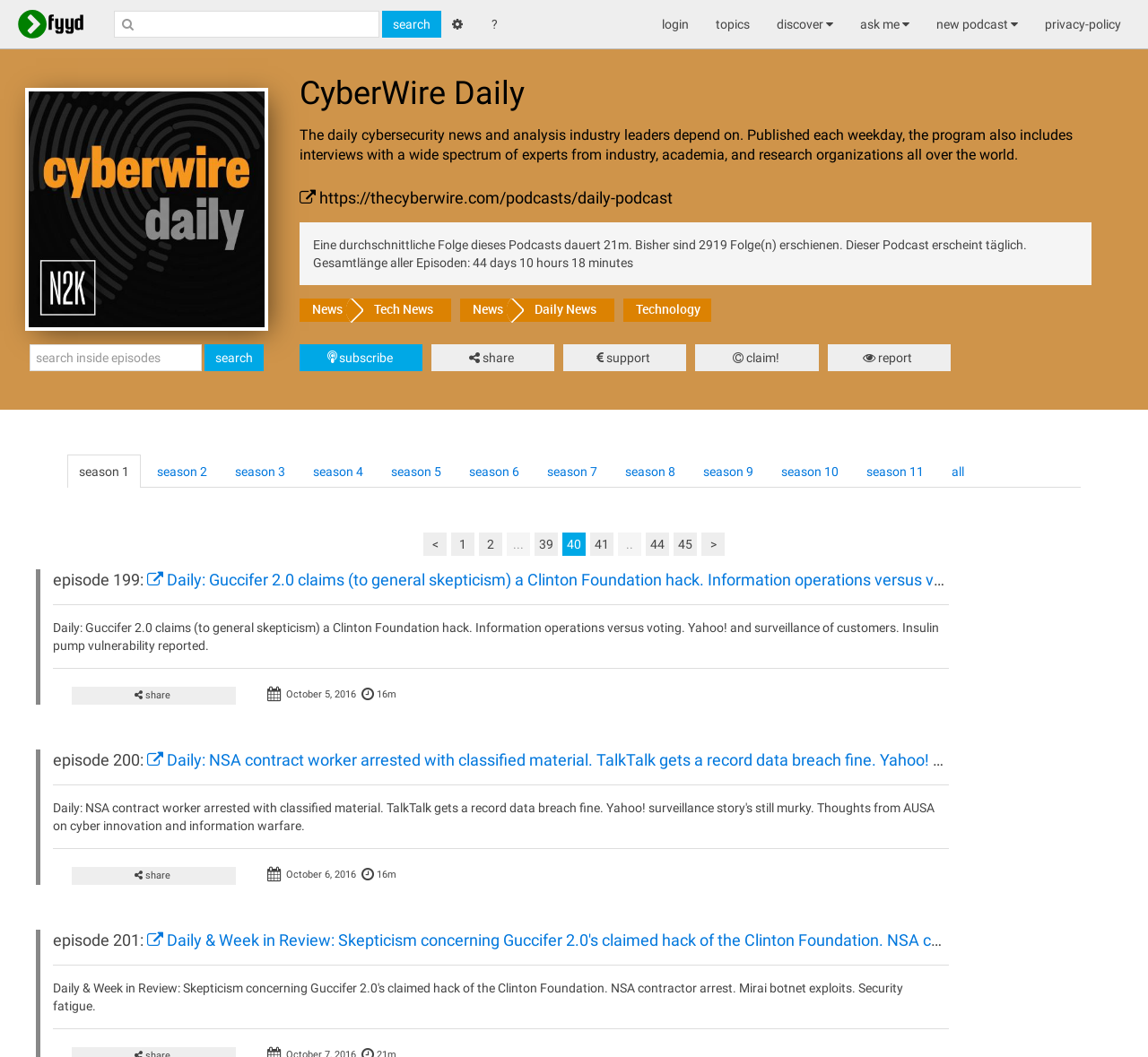Elaborate on the different components and information displayed on the webpage.

The webpage is about CyberWire Daily, a daily cybersecurity news and analysis program that features interviews with experts from various industries, academia, and research organizations. 

At the top of the page, there is a navigation bar with several links, including "login", "topics", "discover", "ask me", "new podcast", and "privacy-policy". Next to the navigation bar, there is a search box with a "search" button. 

Below the navigation bar, there is a logo of CyberWire Daily, accompanied by a heading that describes the program. The heading is followed by a link to the program's podcast and a brief description of the podcast. 

On the left side of the page, there are several links to different categories, including "News", "Tech News", "Daily News", "Technology", and others. 

In the main content area, there are several episodes of the podcast listed, each with a heading that describes the episode, a link to the episode, and a brief summary of the episode. Each episode also has several links to share, embed, or support the episode. 

Between each episode, there is a horizontal separator line. 

At the bottom of the page, there are links to different seasons of the podcast, ranging from season 1 to season 11, as well as a link to "all" episodes. There are also pagination links to navigate through the episodes.